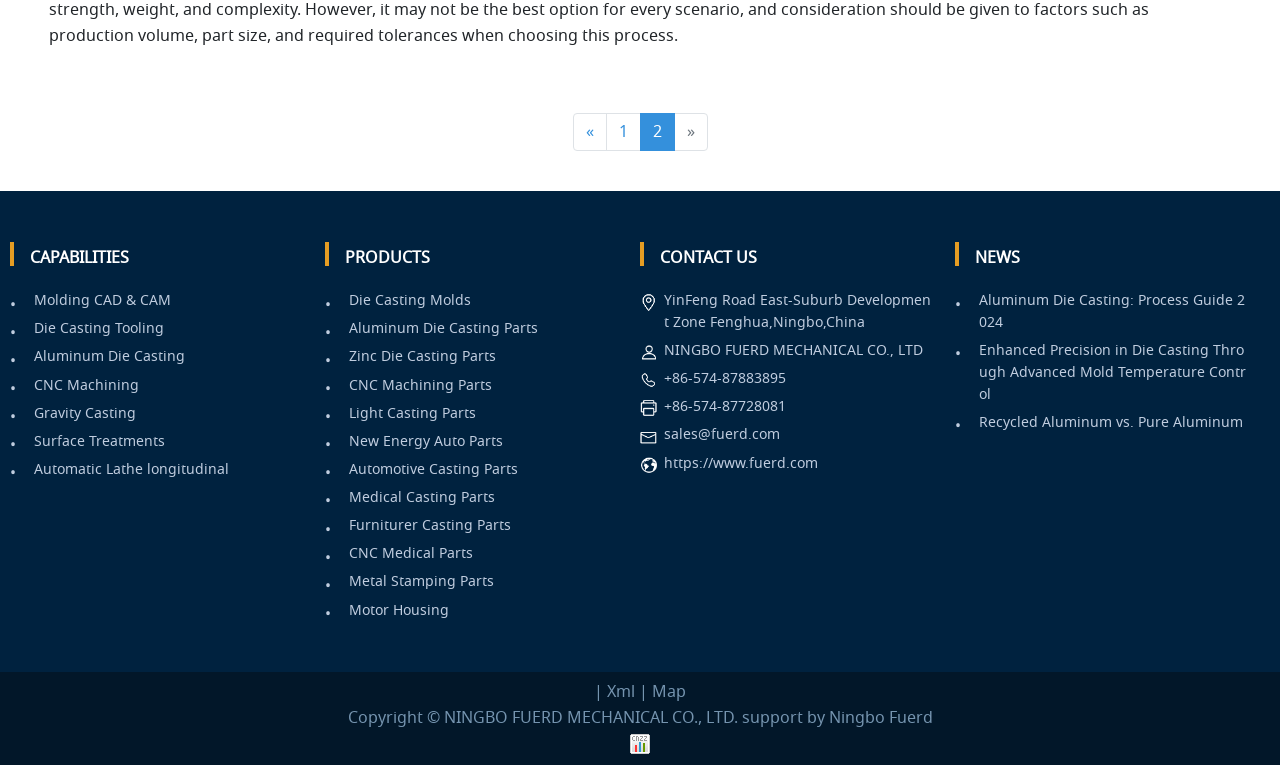Locate the bounding box coordinates of the clickable element to fulfill the following instruction: "Check 'Xml'". Provide the coordinates as four float numbers between 0 and 1 in the format [left, top, right, bottom].

[0.474, 0.89, 0.496, 0.921]